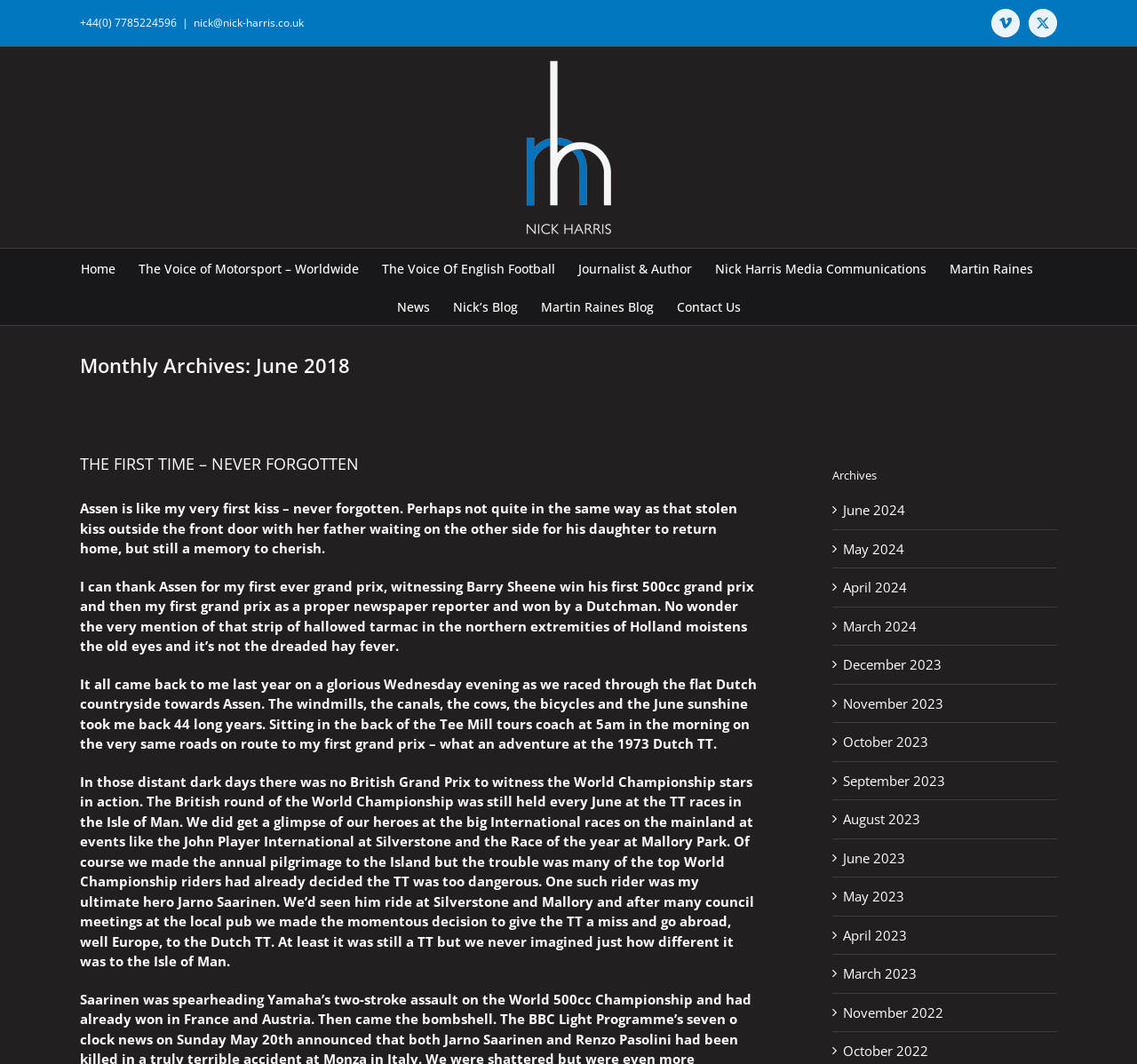Generate the text content of the main heading of the webpage.

Monthly Archives: June 2018